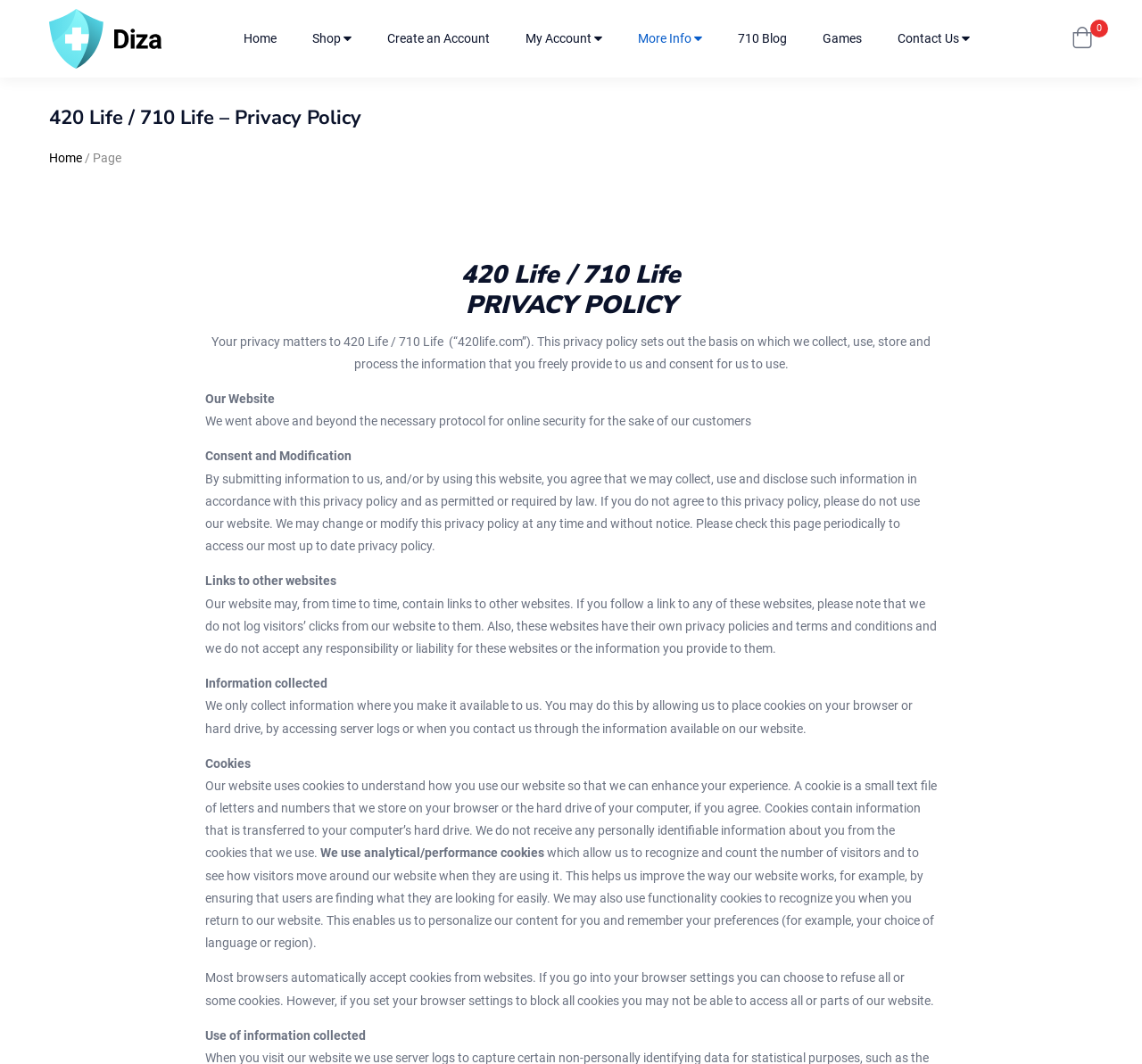What is the purpose of the website's cookies?
Can you provide an in-depth and detailed response to the question?

I determined the purpose of the website's cookies by reading the text associated with the element ID 178. The text explains that the website uses cookies to understand how users interact with the website, which allows them to enhance the user experience.